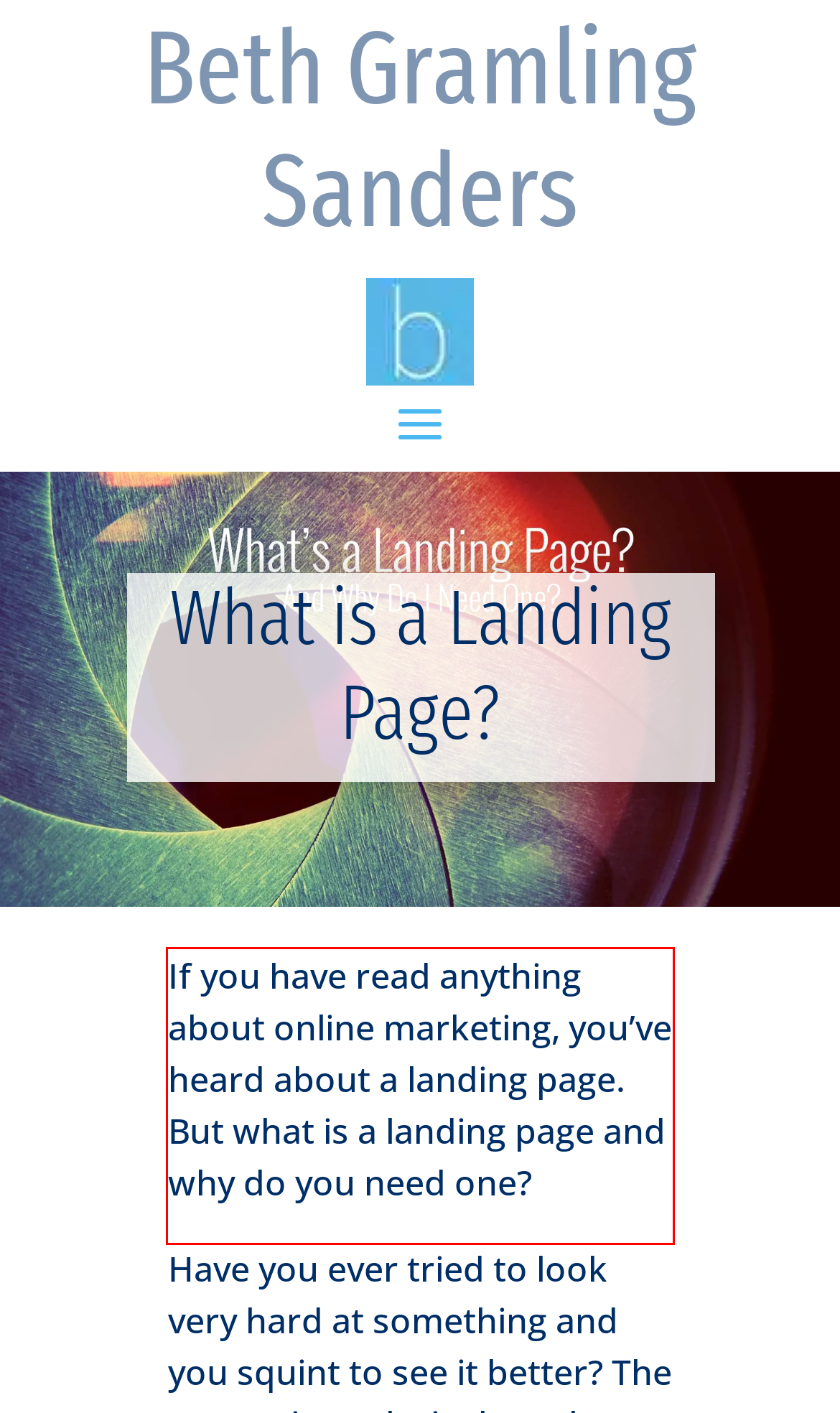Analyze the red bounding box in the provided webpage screenshot and generate the text content contained within.

If you have read anything about online marketing, you’ve heard about a landing page. But what is a landing page and why do you need one?